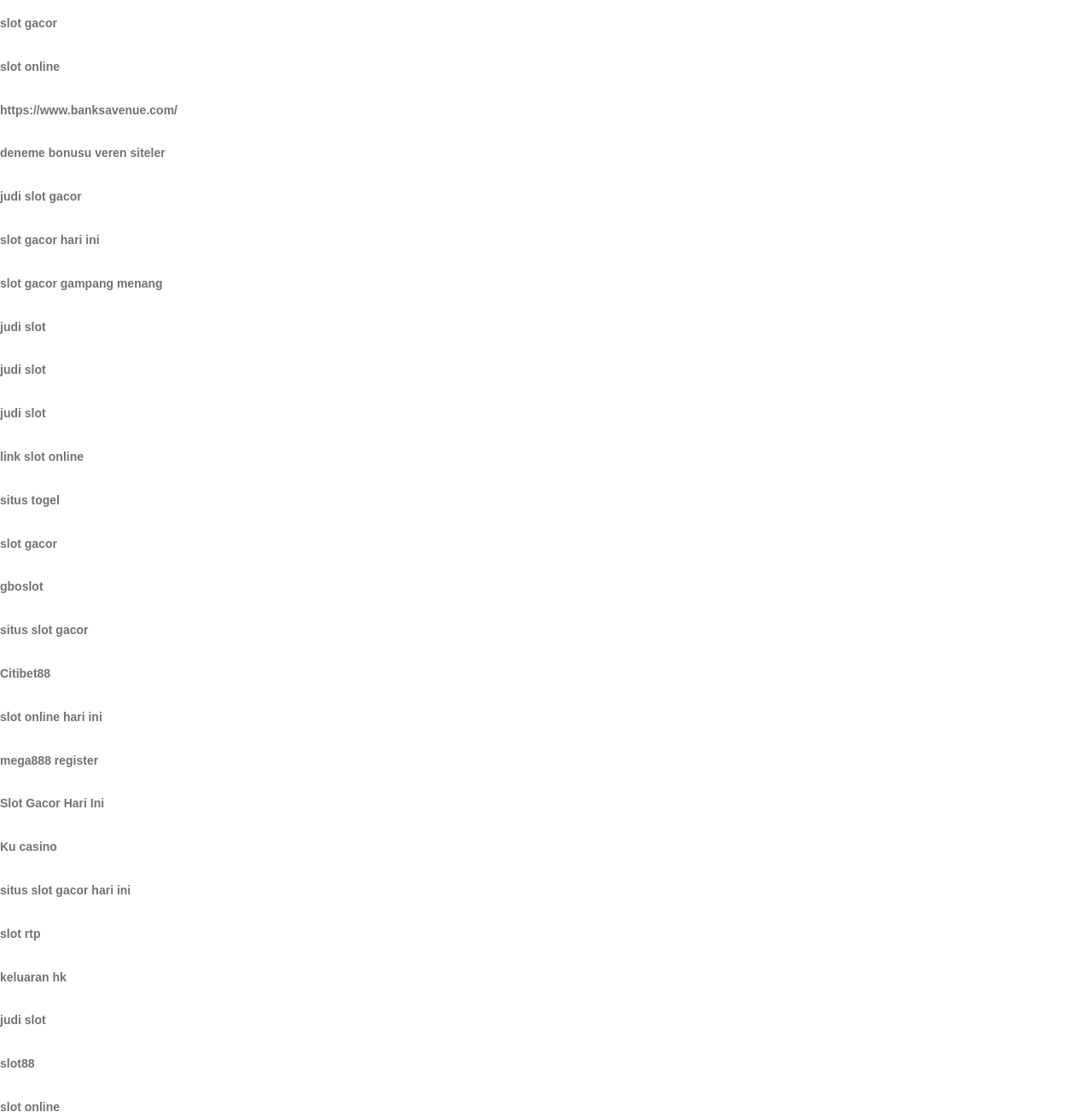Please identify the bounding box coordinates of the region to click in order to complete the given instruction: "click on slot gacor link". The coordinates should be four float numbers between 0 and 1, i.e., [left, top, right, bottom].

[0.0, 0.015, 0.052, 0.027]